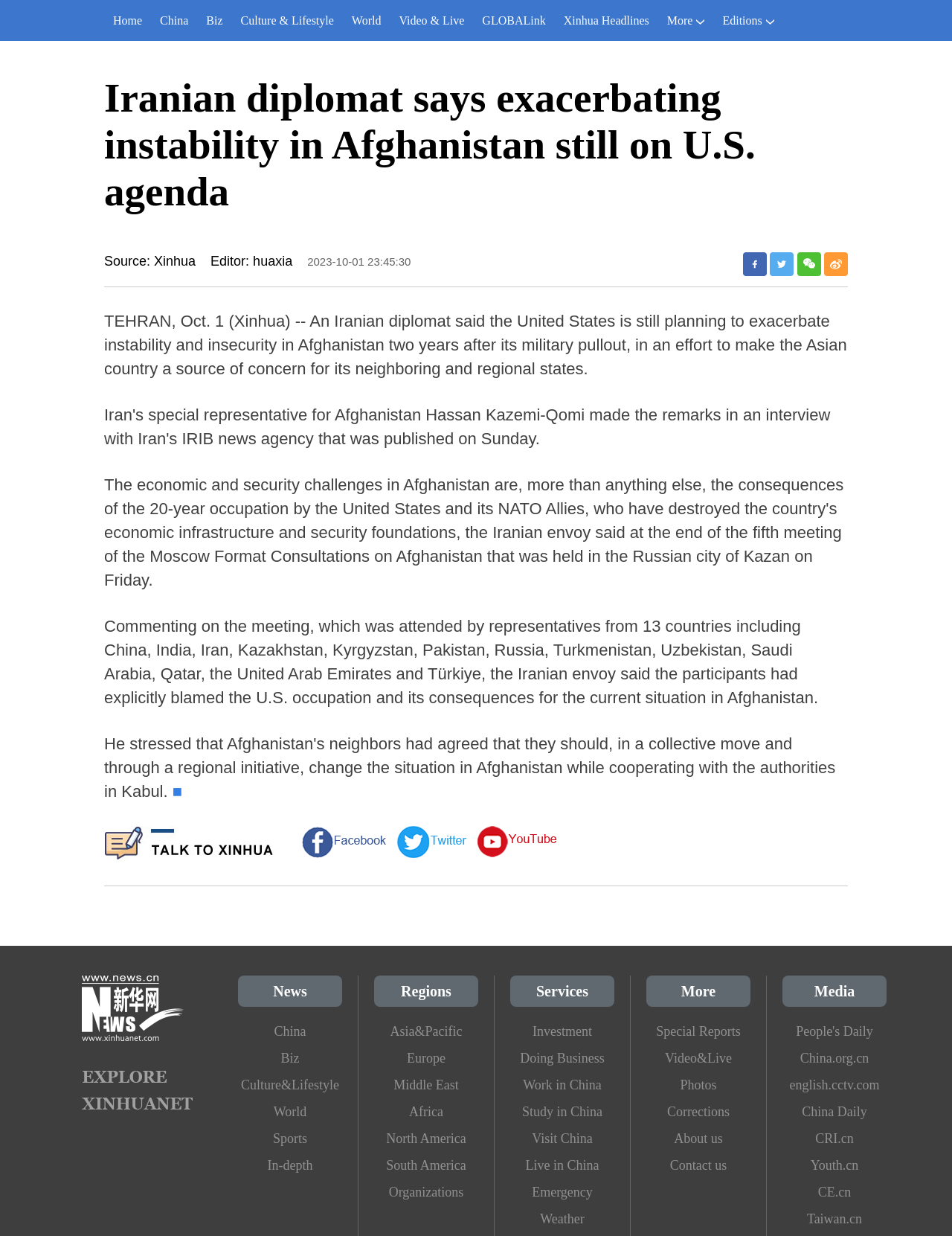Locate the bounding box coordinates of the element that should be clicked to fulfill the instruction: "Visit Facebook".

None